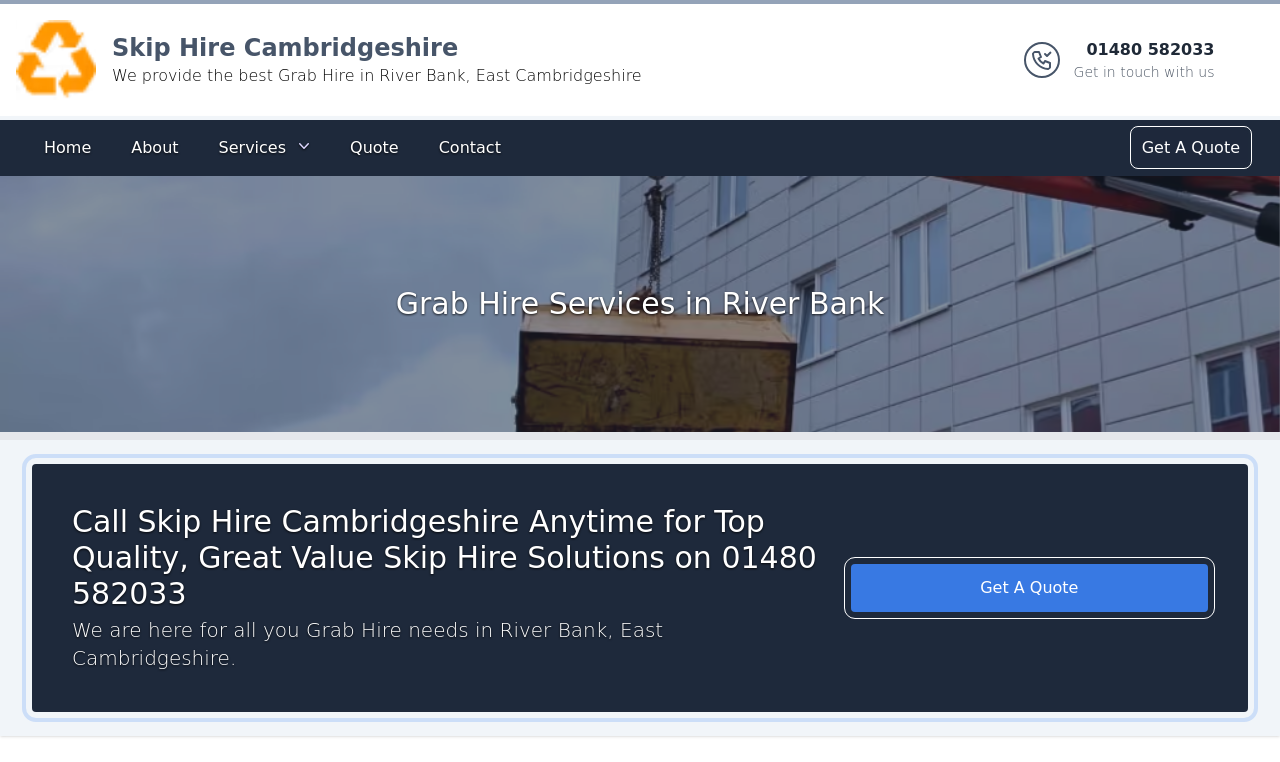Please pinpoint the bounding box coordinates for the region I should click to adhere to this instruction: "Get a quote".

[0.886, 0.171, 0.975, 0.217]